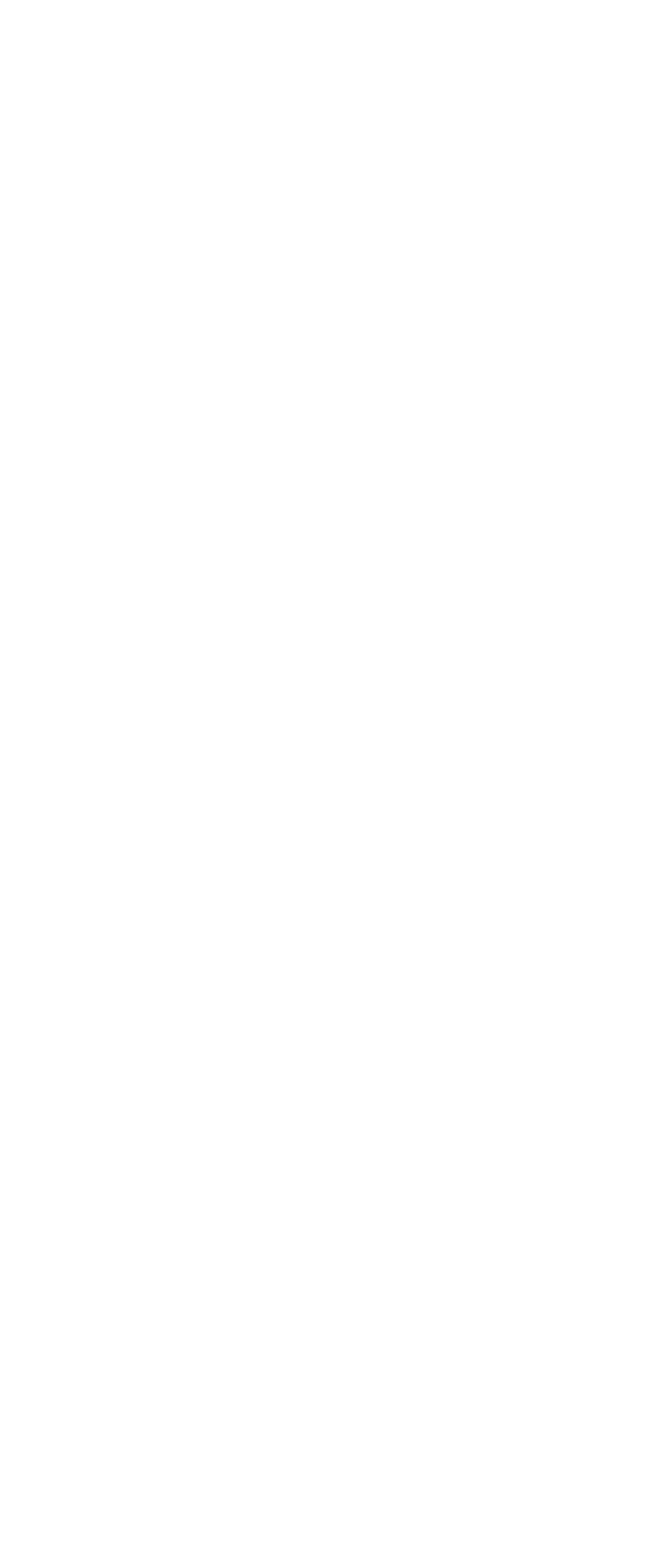Using a single word or phrase, answer the following question: 
What is the text of the search button?

Search